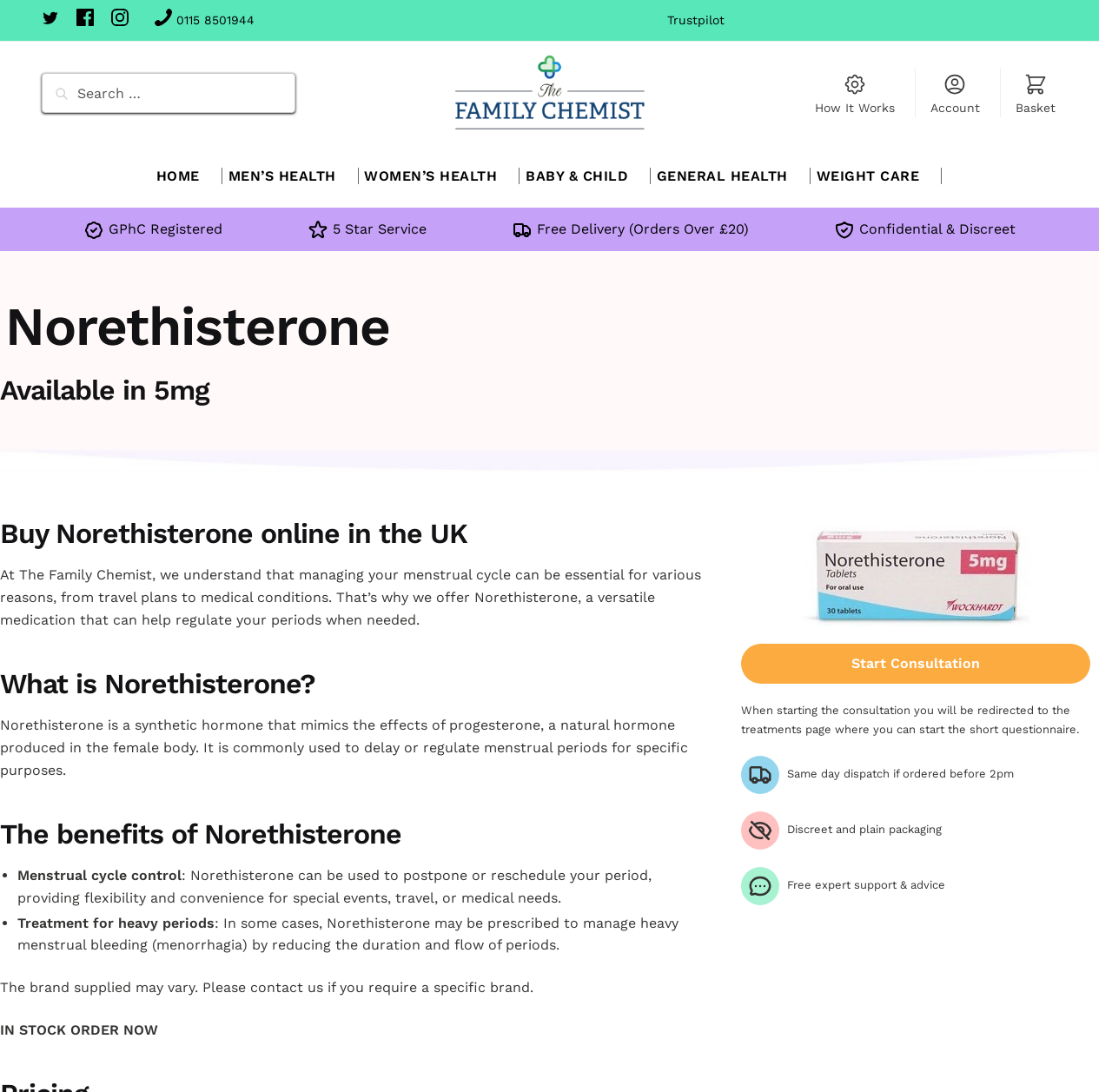What is the dispatch time for orders placed before 2pm?
Provide a comprehensive and detailed answer to the question.

I found the dispatch time by reading the StaticText element with the text 'Same day dispatch if ordered before 2pm' which is located at the bottom of the webpage.